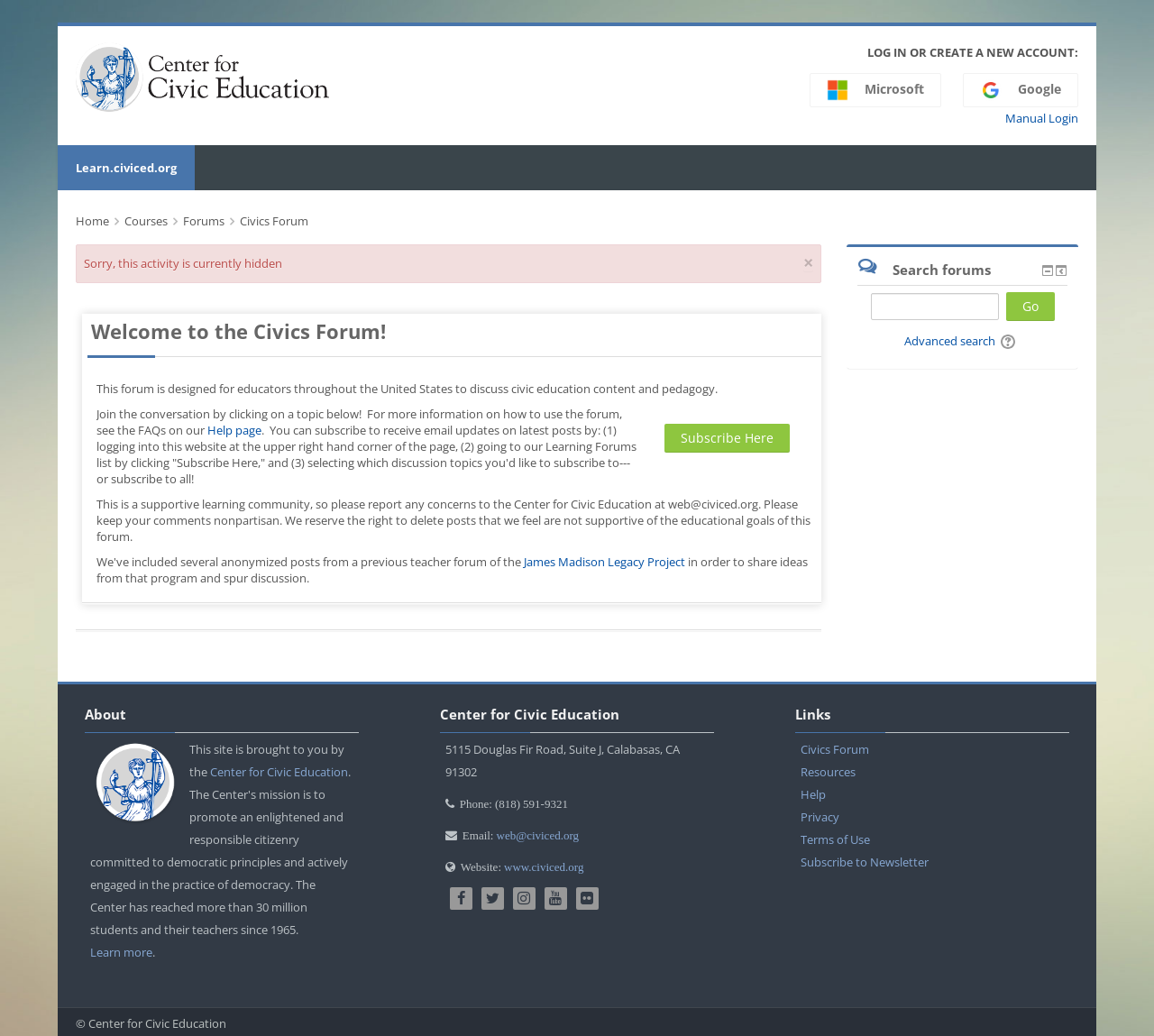Highlight the bounding box coordinates of the region I should click on to meet the following instruction: "Click the 'LOG IN OR CREATE A NEW ACCOUNT:' link".

[0.511, 0.04, 0.934, 0.062]